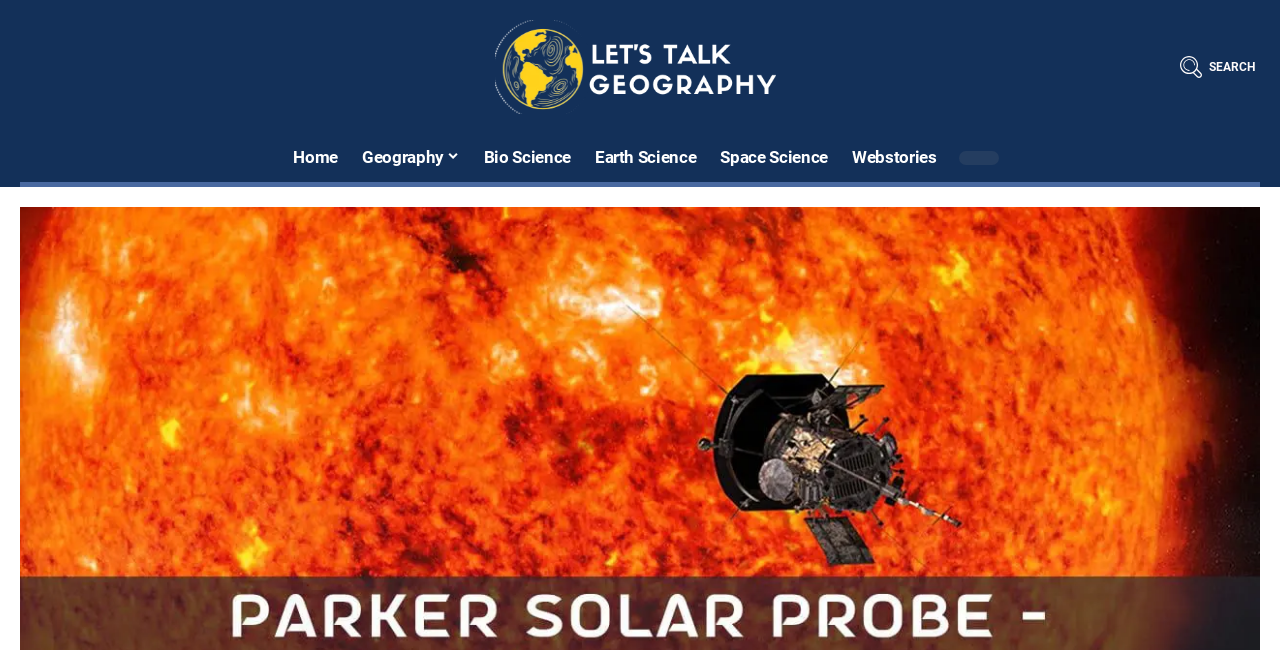How many main menu items are there?
Based on the image content, provide your answer in one word or a short phrase.

6